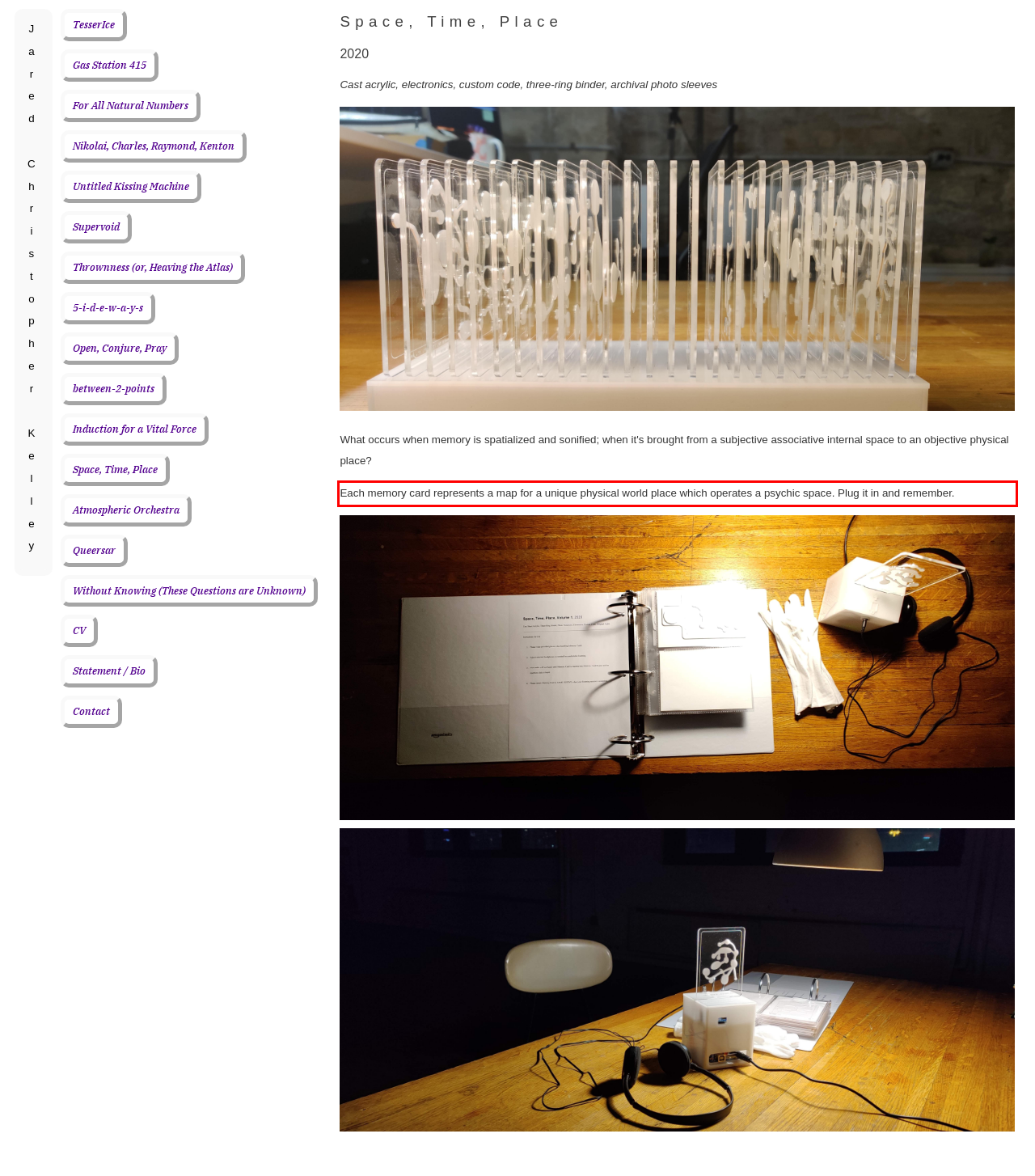You are looking at a screenshot of a webpage with a red rectangle bounding box. Use OCR to identify and extract the text content found inside this red bounding box.

Each memory card represents a map for a unique physical world place which operates a psychic space. Plug it in and remember.